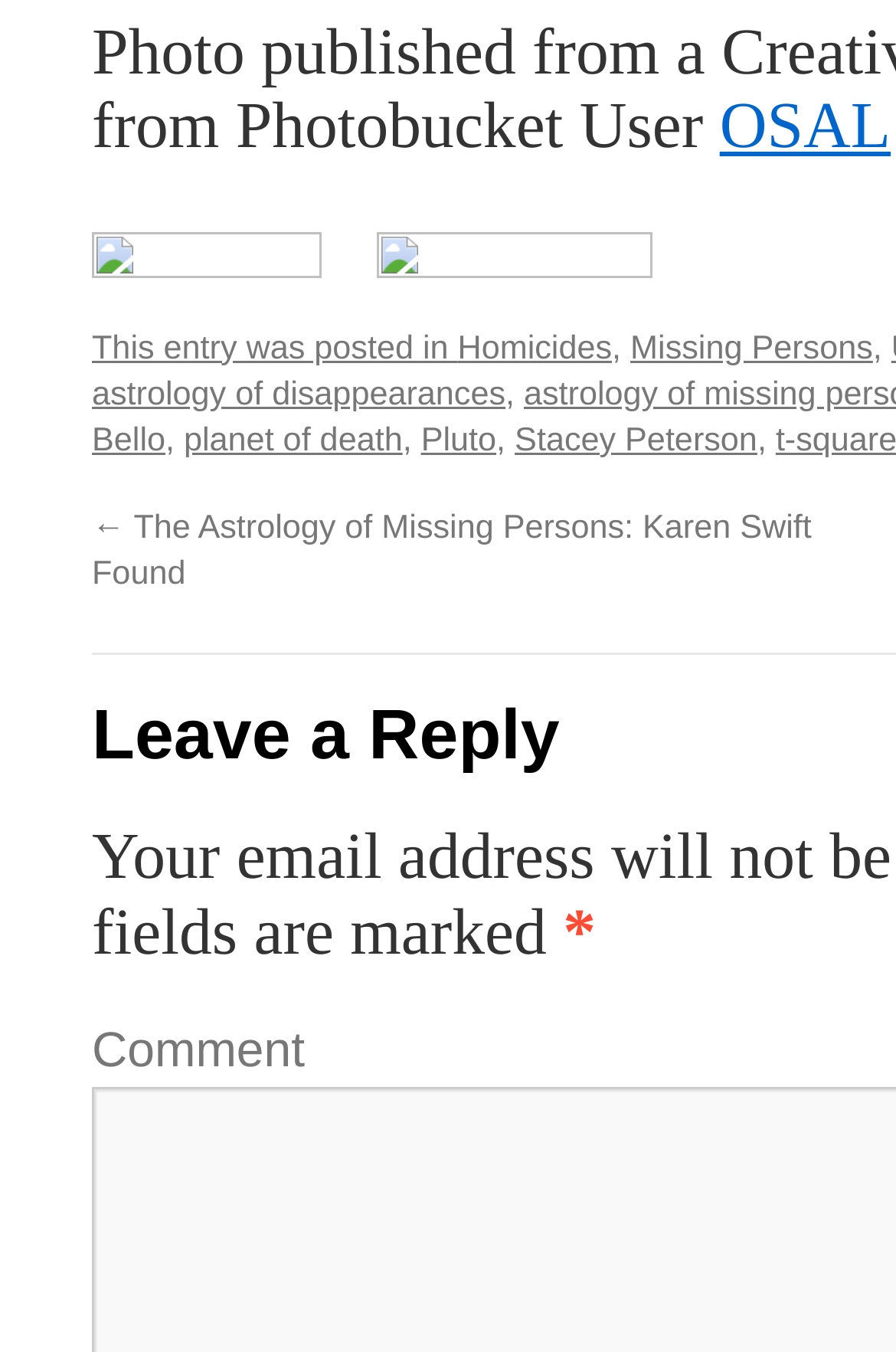Utilize the information from the image to answer the question in detail:
How many links are related to astrology?

By examining the links on the webpage, I found three links related to astrology: 'astrology of disappearances', 'planet of death', and 'The Astrology of Missing Persons: Karen Swift Found'.